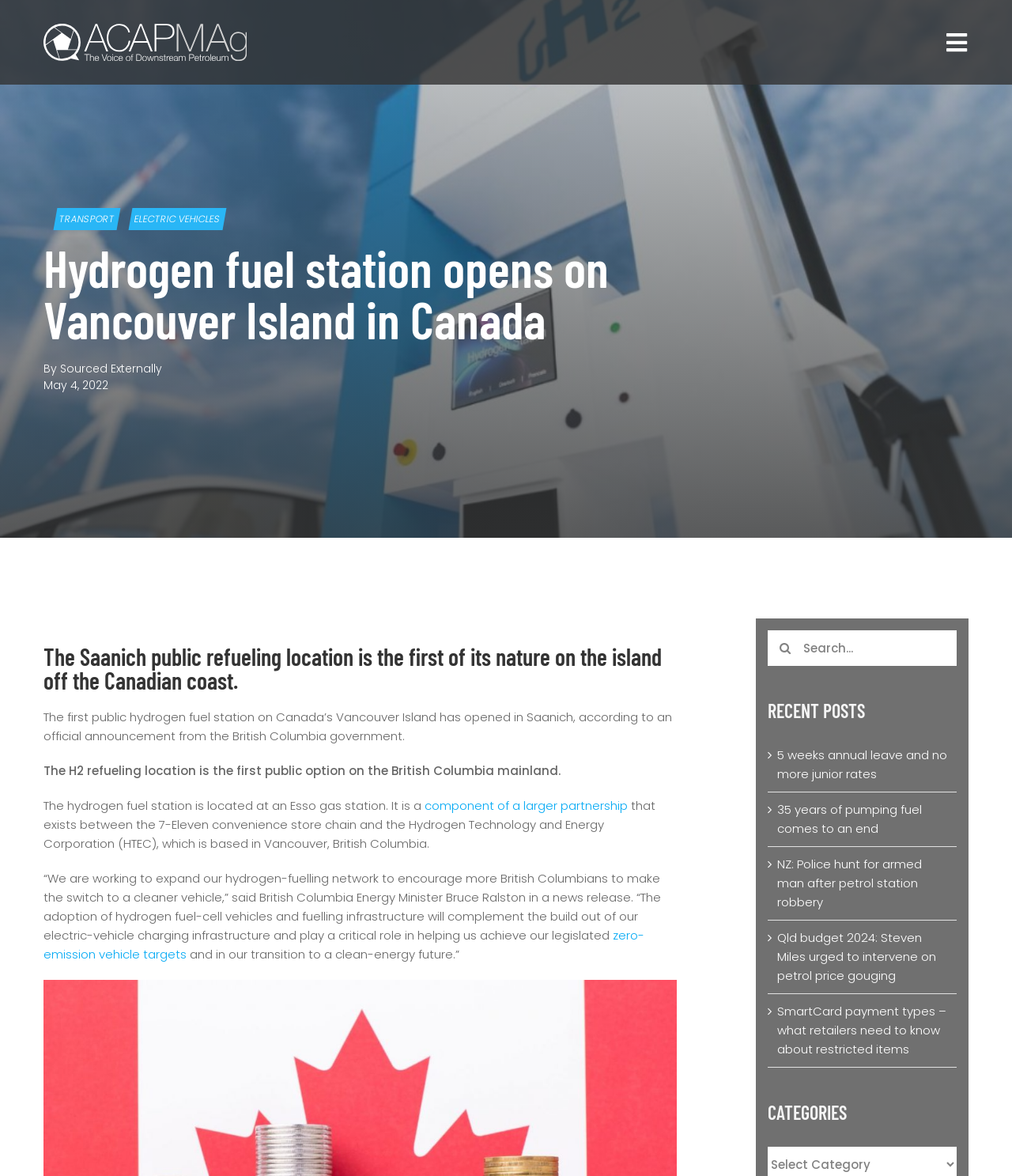What is the type of vehicle mentioned in the article?
Look at the image and construct a detailed response to the question.

The answer can be found in the paragraph that mentions the adoption of hydrogen fuel-cell vehicles and fuelling infrastructure. It is mentioned that the adoption of these vehicles will complement the build out of electric-vehicle charging infrastructure and play a critical role in helping to achieve zero-emission vehicle targets.